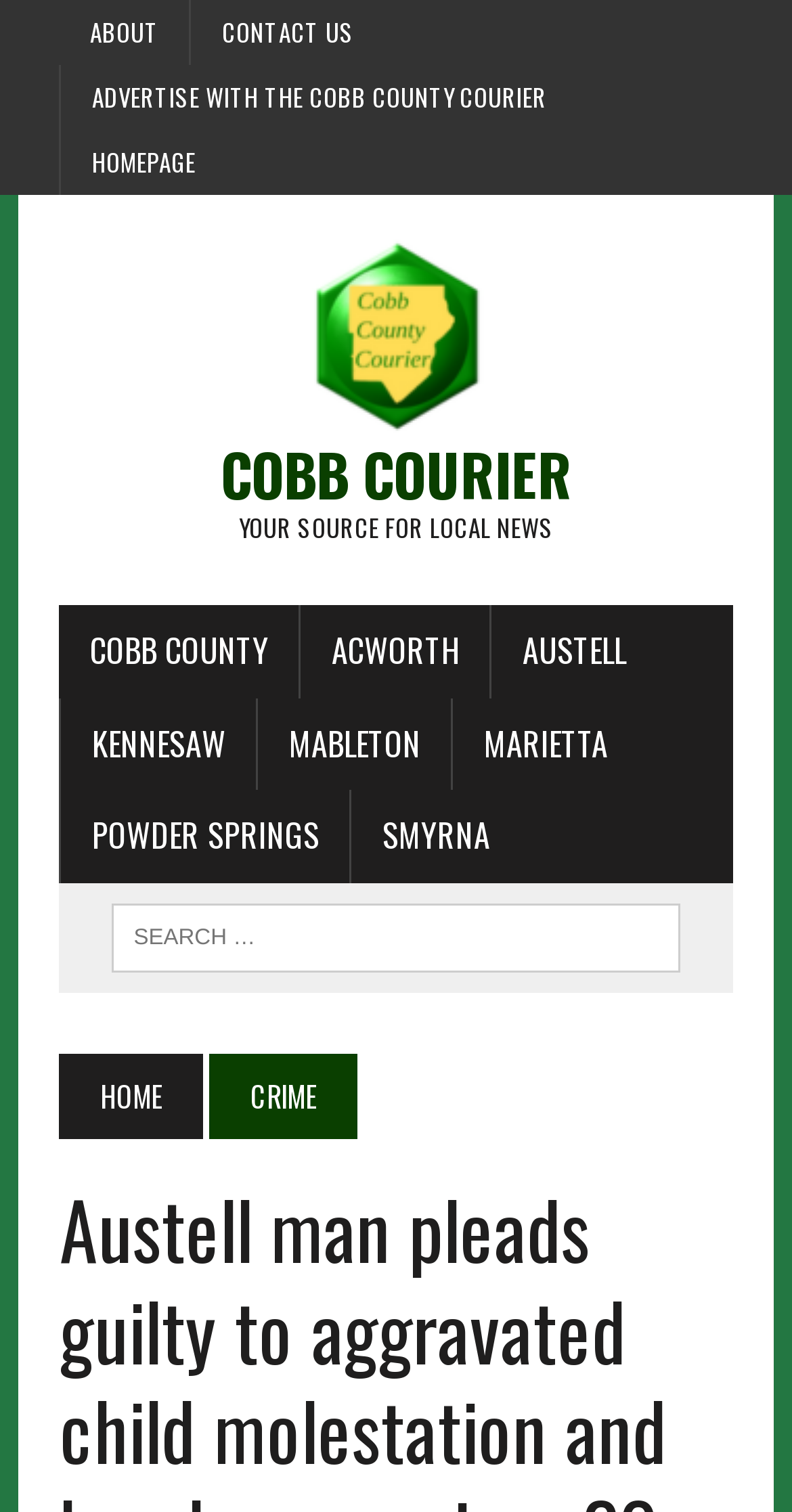Could you please study the image and provide a detailed answer to the question:
Can users contact the news source through the website?

I found a 'CONTACT US' link in the top section of the webpage, which suggests that users can contact the news source through the website.